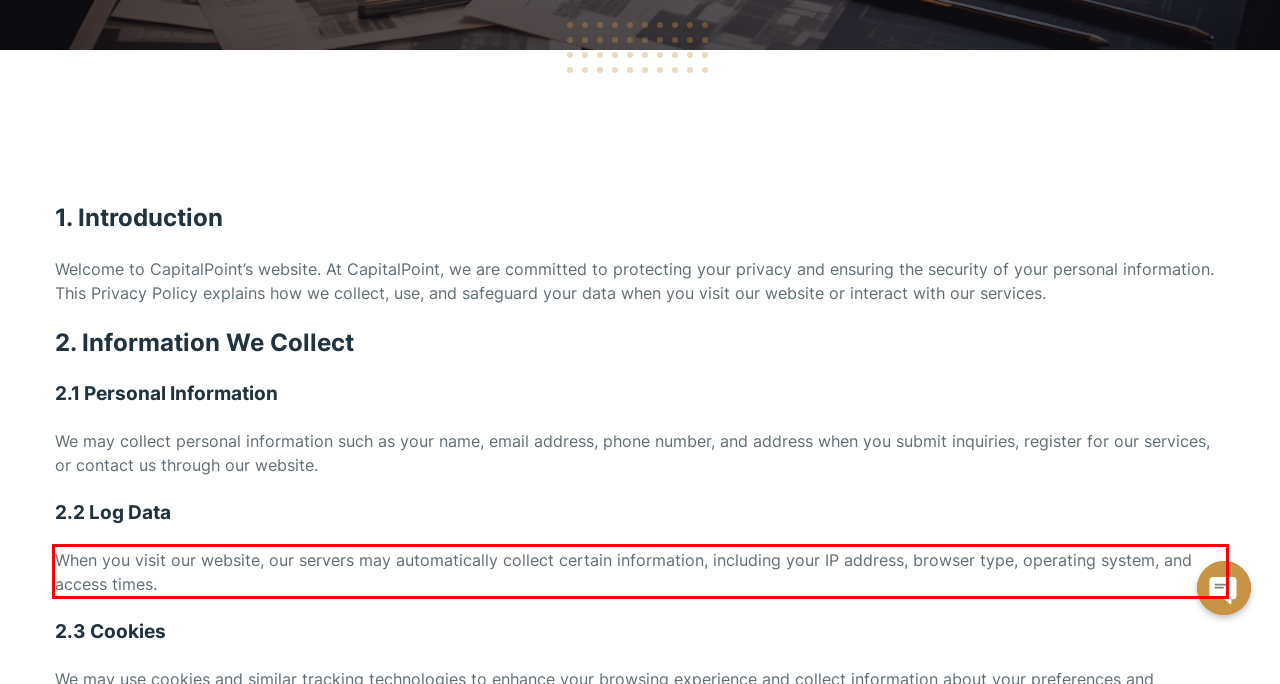Perform OCR on the text inside the red-bordered box in the provided screenshot and output the content.

When you visit our website, our servers may automatically collect certain information, including your IP address, browser type, operating system, and access times.